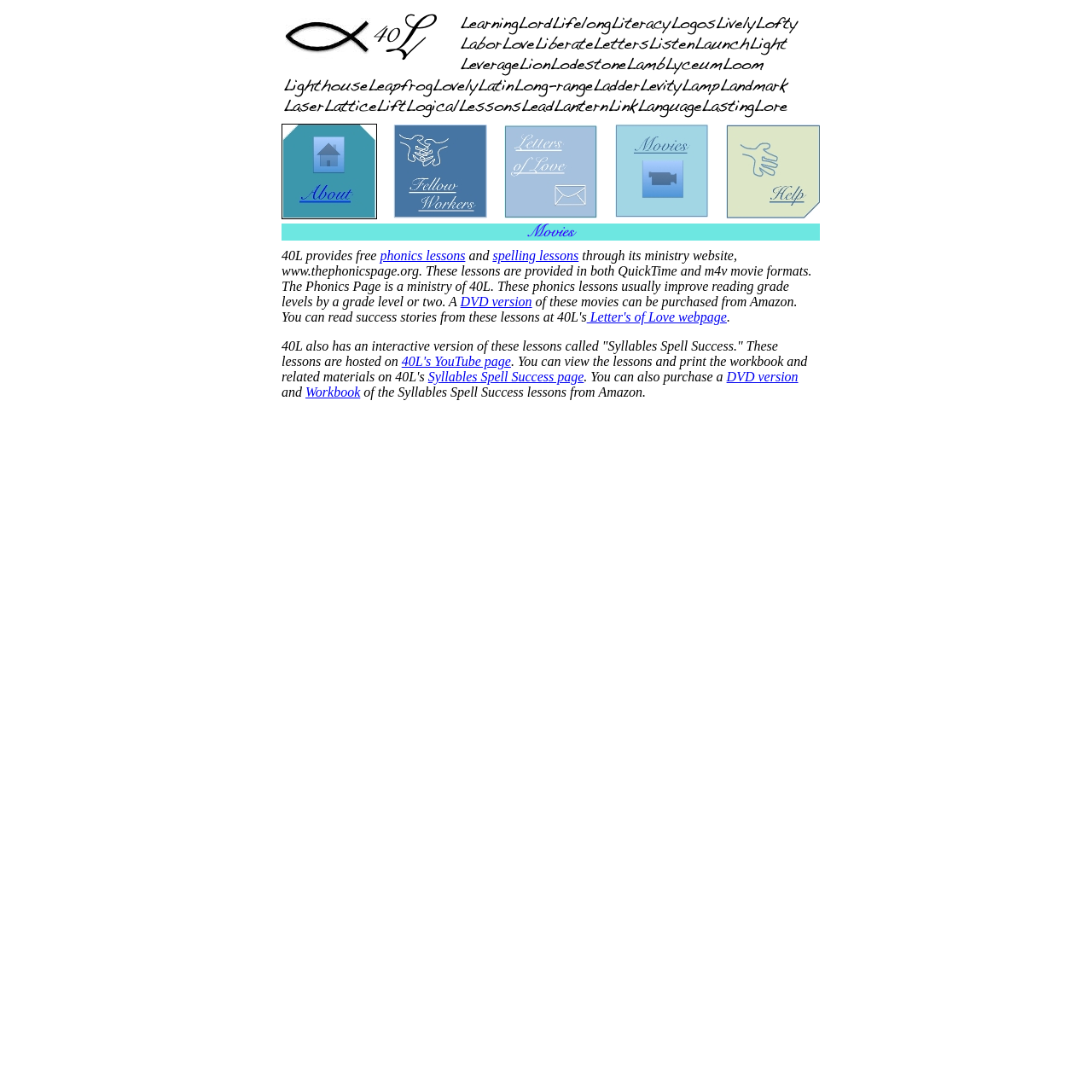Locate the bounding box coordinates of the element that should be clicked to fulfill the instruction: "click the link 'phonics lessons'".

[0.348, 0.227, 0.426, 0.241]